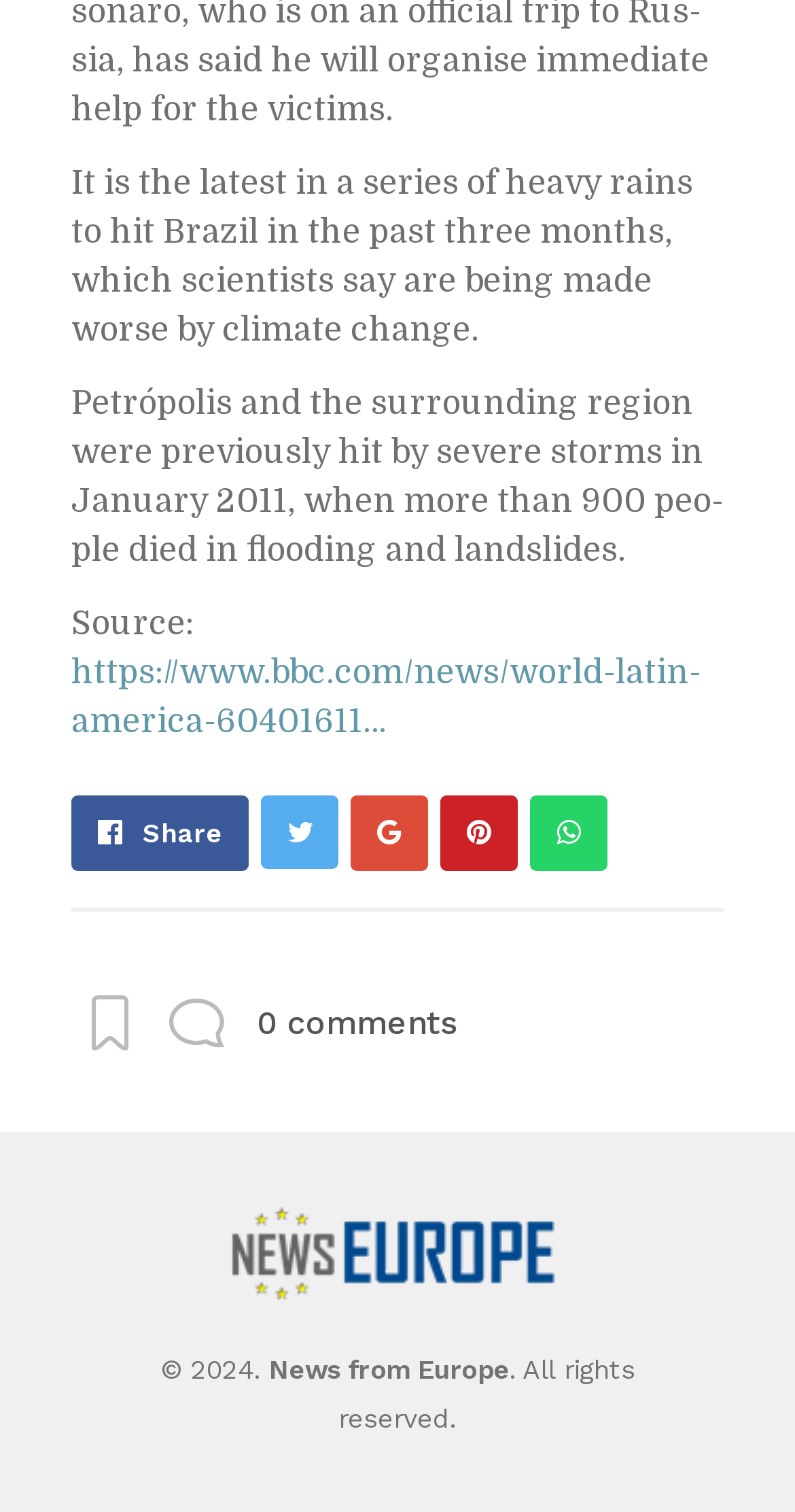Please answer the following question using a single word or phrase: 
What is the required information to add a comment?

Name and email